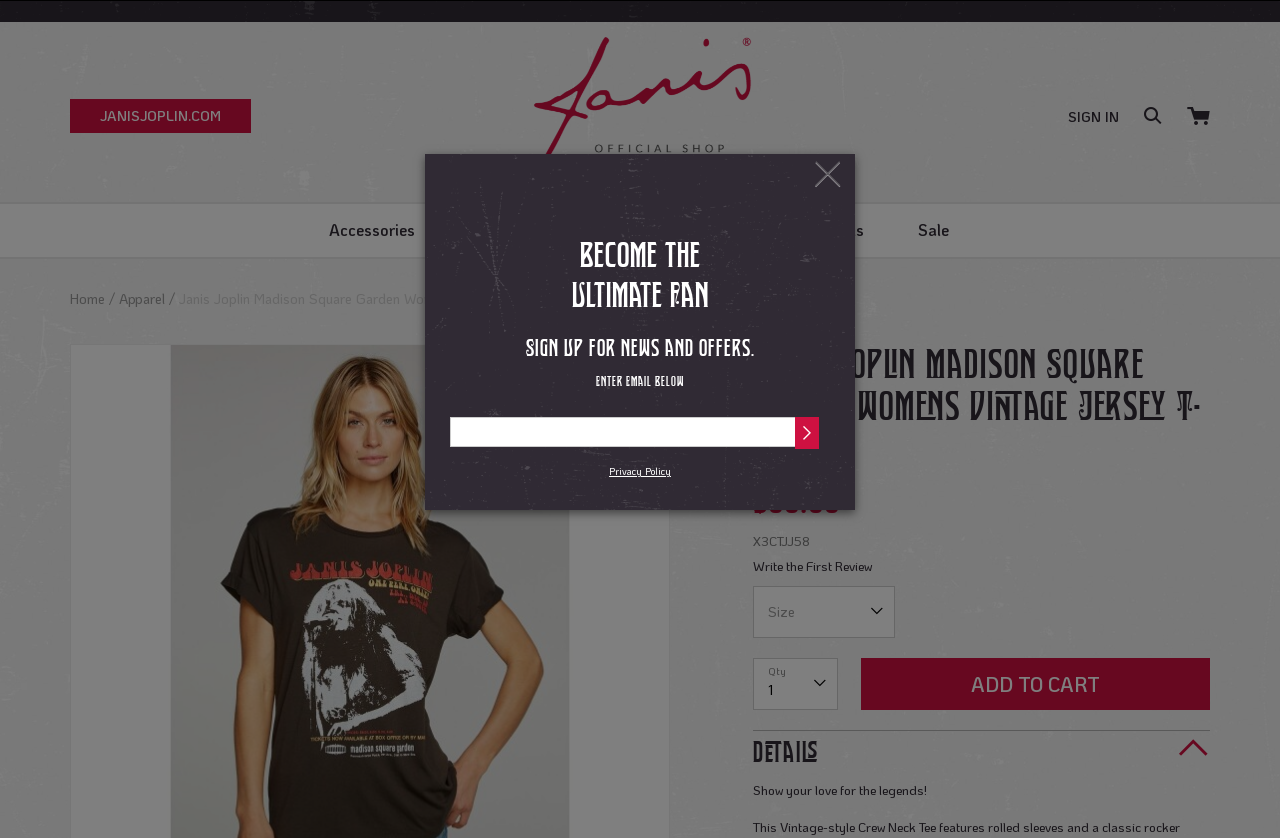Respond with a single word or phrase to the following question: What is the product name on the current page?

Janis Joplin Madison Square Garden Womens Vintage Jersey T-Shirt